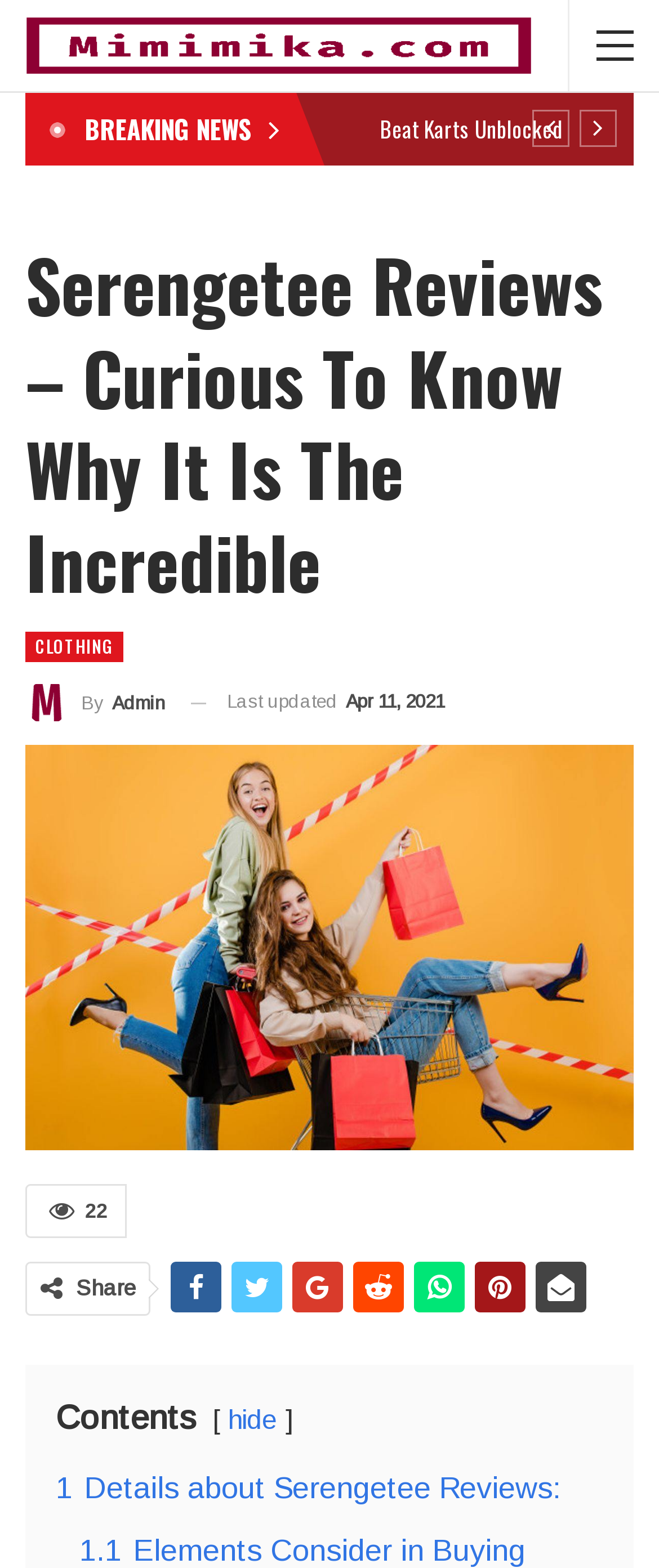Identify the bounding box coordinates for the UI element described as follows: The things we talk about.... Use the format (top-left x, top-left y, bottom-right x, bottom-right y) and ensure all values are floating point numbers between 0 and 1.

None